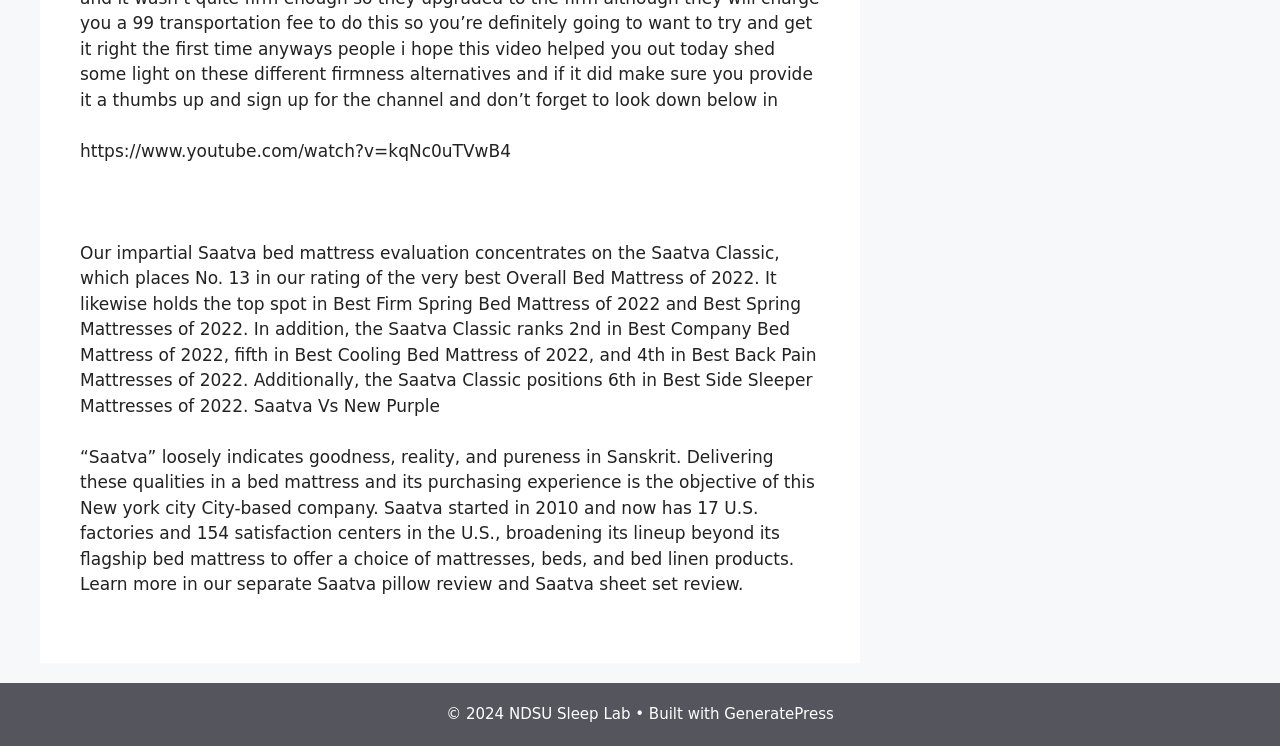Locate the bounding box of the user interface element based on this description: "GeneratePress".

[0.566, 0.945, 0.651, 0.97]